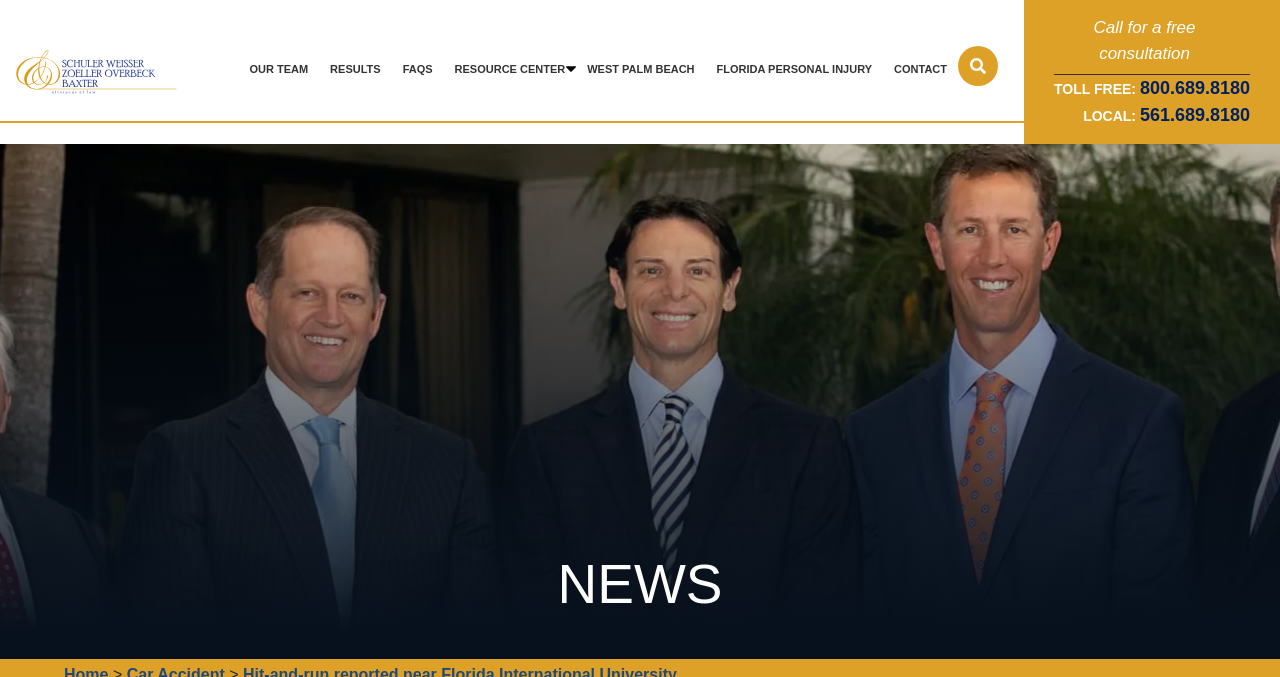Generate an in-depth caption that captures all aspects of the webpage.

The webpage appears to be a news article or a blog post about a hit-and-run collision near Florida International University. At the top left corner, there is a header logo, which is an image. Below the logo, there is a navigation menu with links to different sections of the website, including "OUR TEAM", "RESULTS", "FAQS", "RESOURCE CENTER", and more. These links are positioned horizontally across the top of the page.

To the right of the navigation menu, there is a small image. Below the navigation menu, the main content of the page begins. There is a prominent call-to-action, "Call for a free consultation", displayed in a prominent location. Below this, there is contact information, including a toll-free phone number and a local phone number.

In the bottom left corner of the page, there is a section labeled "NEWS". The article title, "Hit-and-run reported near Florida International University", is displayed prominently at the top of the page, but it is not clear if this is the title of the news article or the title of the webpage.